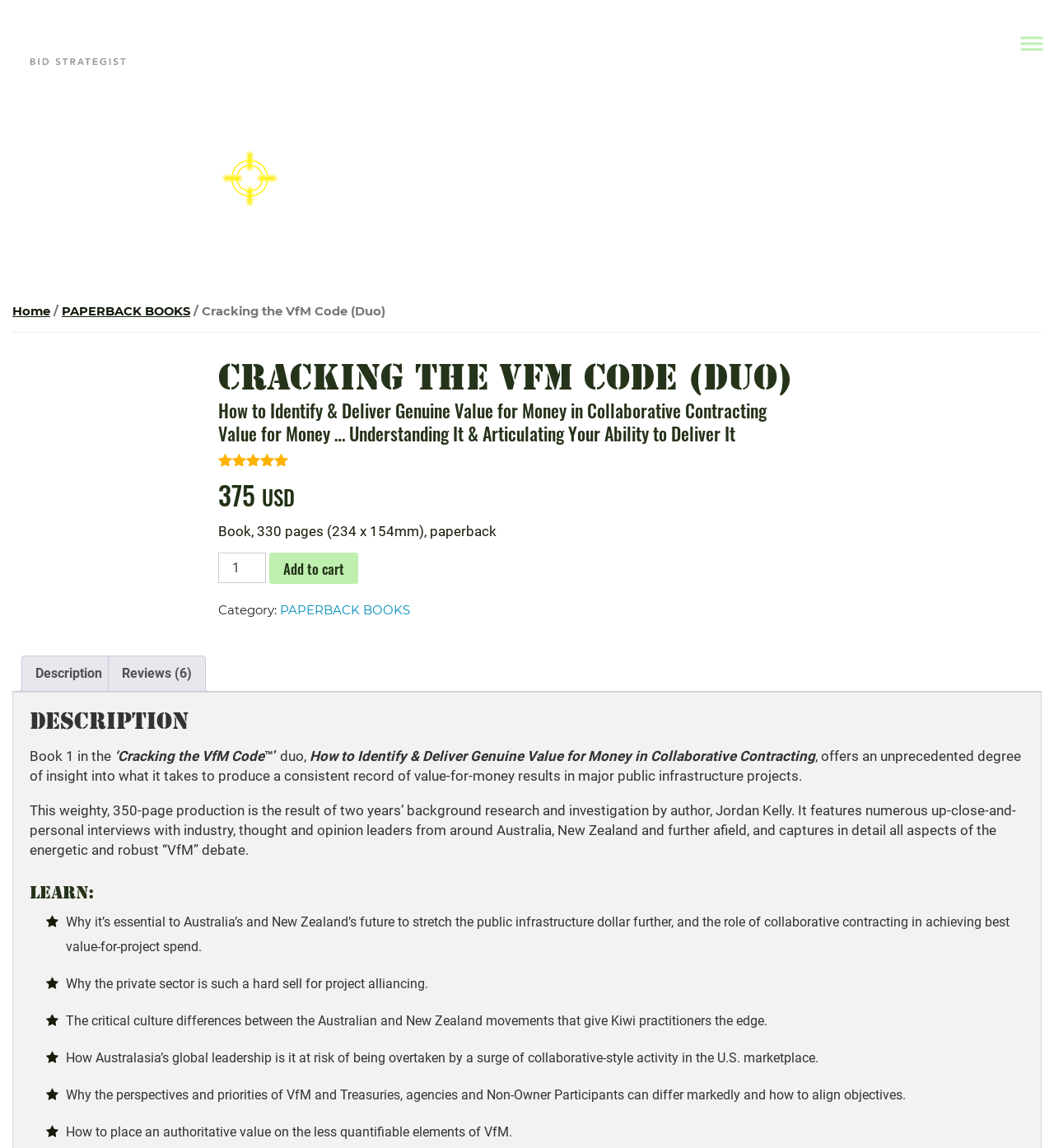Find the bounding box coordinates of the clickable area that will achieve the following instruction: "Click the 'Operation CV' link".

[0.0, 0.031, 0.141, 0.044]